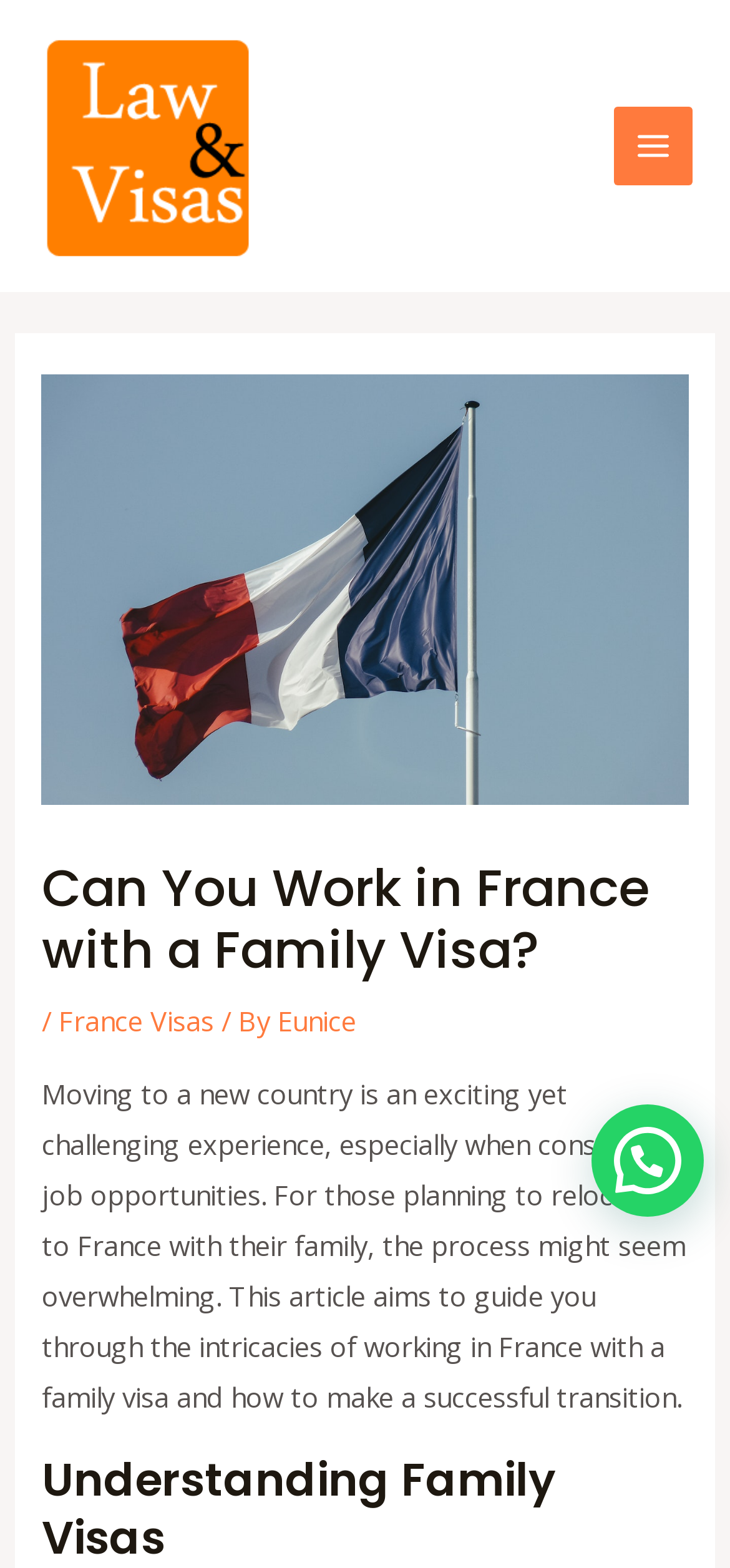Illustrate the webpage with a detailed description.

The webpage is about working in France with a family visa, providing guidance on the process, rights, challenges, and FAQs. At the top left corner, there is a logo of "Law and Visas" with a link to the website. Next to it, on the top right corner, there is a "Main Menu" button. 

Below the logo, there is a large header section that spans almost the entire width of the page. It contains an image related to "France Business Visa Requirements" and a heading that reads "Can You Work in France with a Family Visa?". The heading is followed by a slash and a link to "France Visas" with the author's name "Eunice" mentioned beside it.

The main content of the page starts with a paragraph that discusses the challenges of moving to a new country and finding job opportunities, especially when relocating to France with family. The text explains that the article will guide the reader through the process of working in France with a family visa and how to make a successful transition.

Below the introductory paragraph, there is a heading that reads "Understanding Family Visas", which likely marks the beginning of the main content of the article.